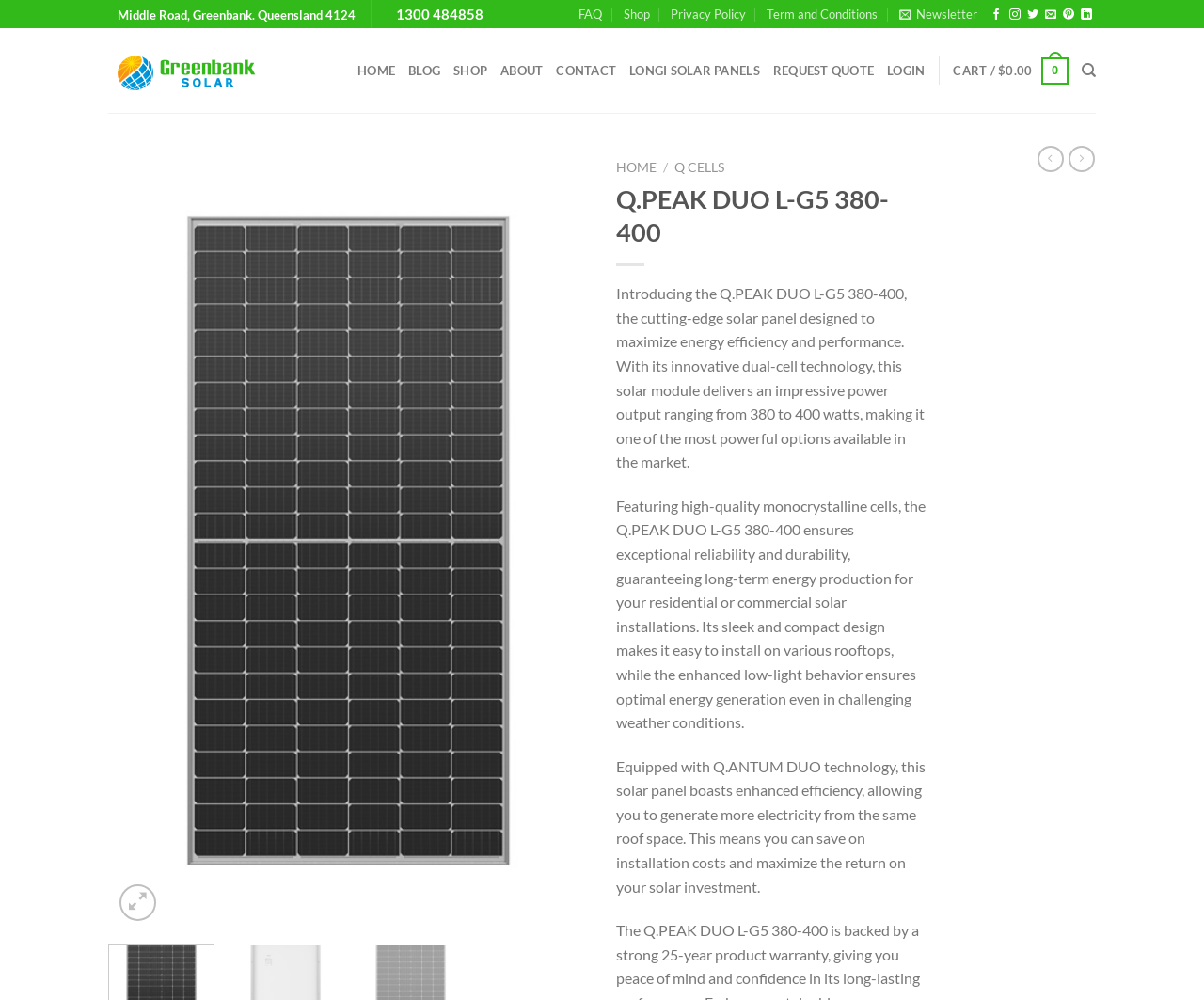Please predict the bounding box coordinates of the element's region where a click is necessary to complete the following instruction: "Search for something". The coordinates should be represented by four float numbers between 0 and 1, i.e., [left, top, right, bottom].

[0.898, 0.053, 0.91, 0.089]